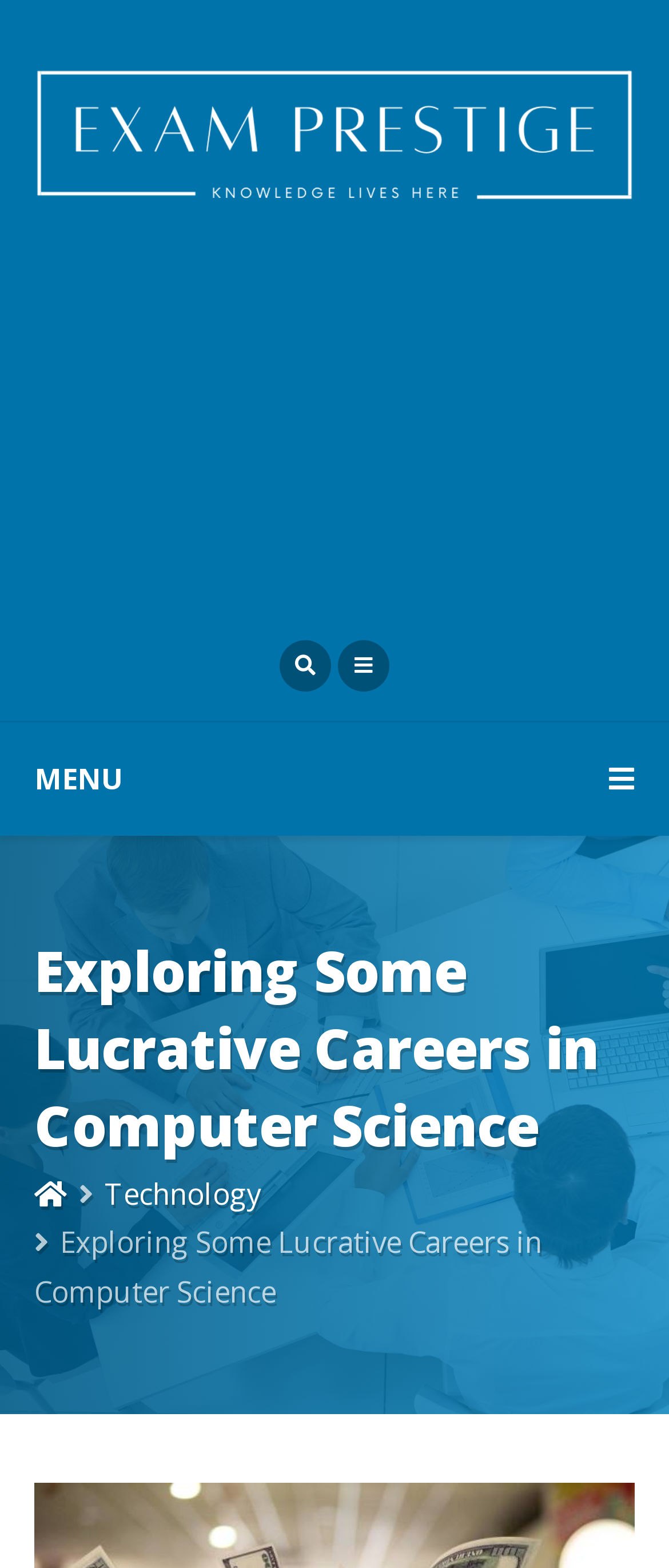What is the text above the main content area?
Examine the webpage screenshot and provide an in-depth answer to the question.

I found a StaticText element with the text 'Exploring Some Lucrative Careers in Computer Science' located above the main content area, with bounding box coordinates [0.051, 0.78, 0.81, 0.836]. This text is likely a subtitle or a heading.